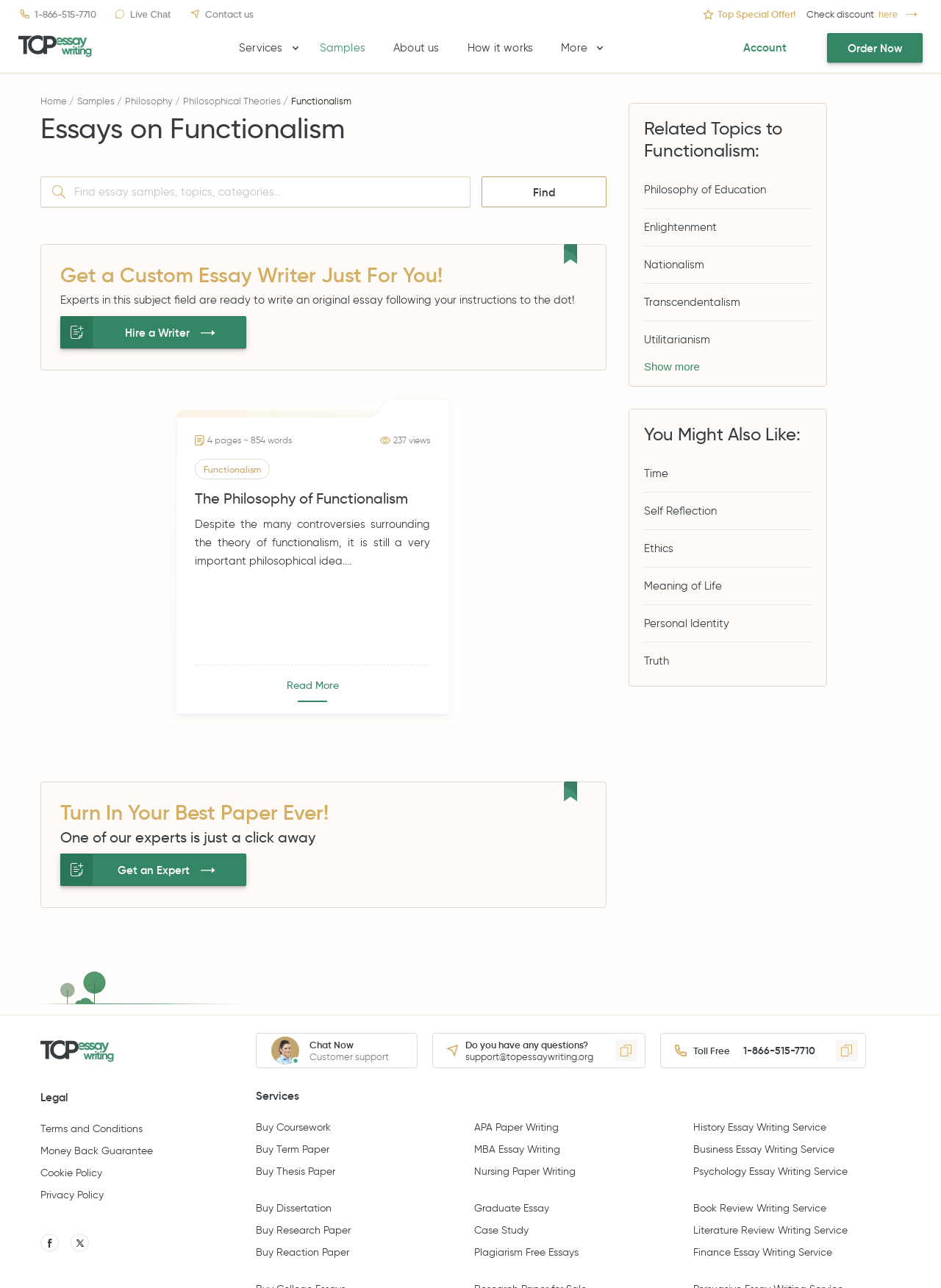Please locate the bounding box coordinates of the element that should be clicked to achieve the given instruction: "Explore related topics to functionalism".

[0.684, 0.14, 0.814, 0.154]